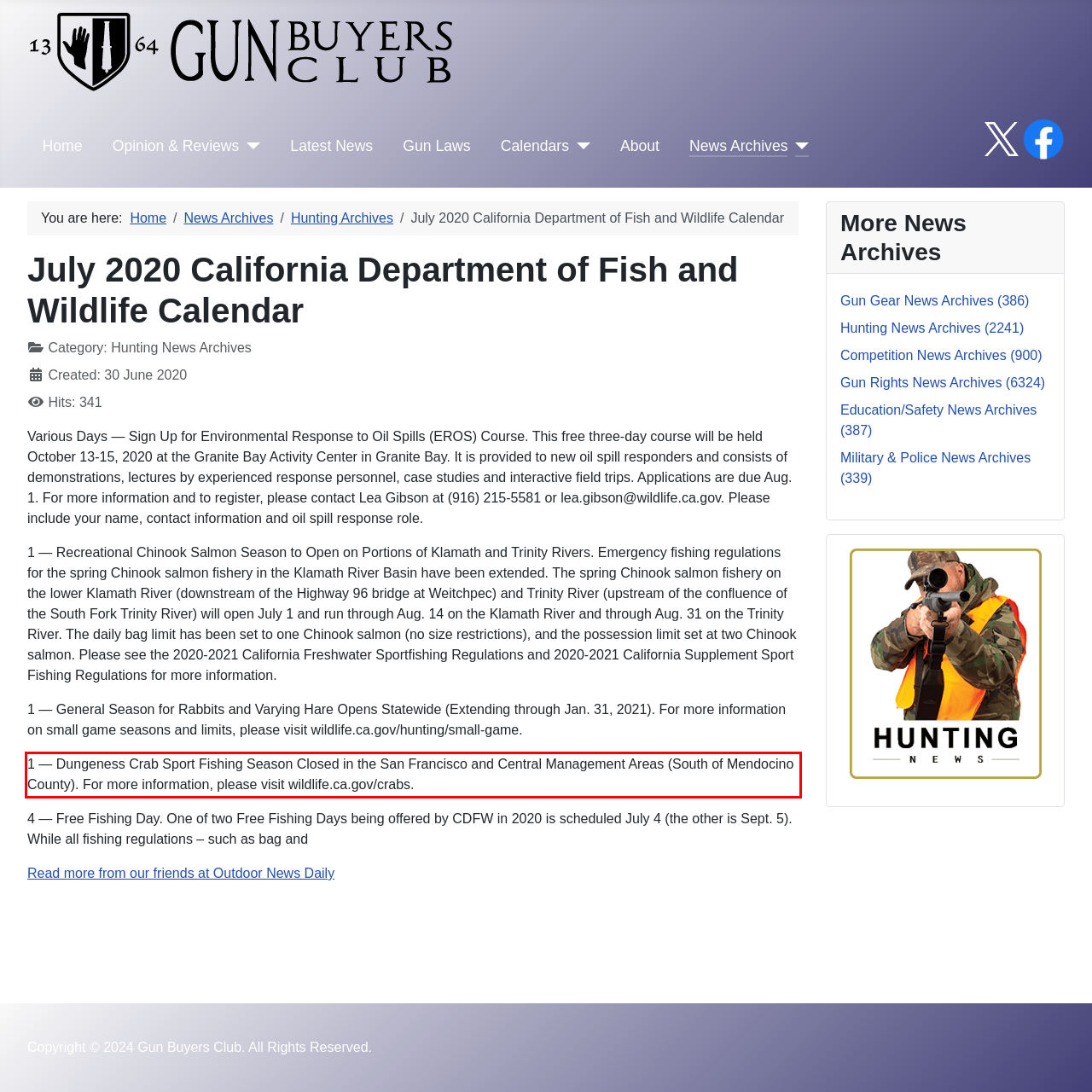Please use OCR to extract the text content from the red bounding box in the provided webpage screenshot.

1 — Dungeness Crab Sport Fishing Season Closed in the San Francisco and Central Management Areas (South of Mendocino County). For more information, please visit wildlife.ca.gov/crabs.